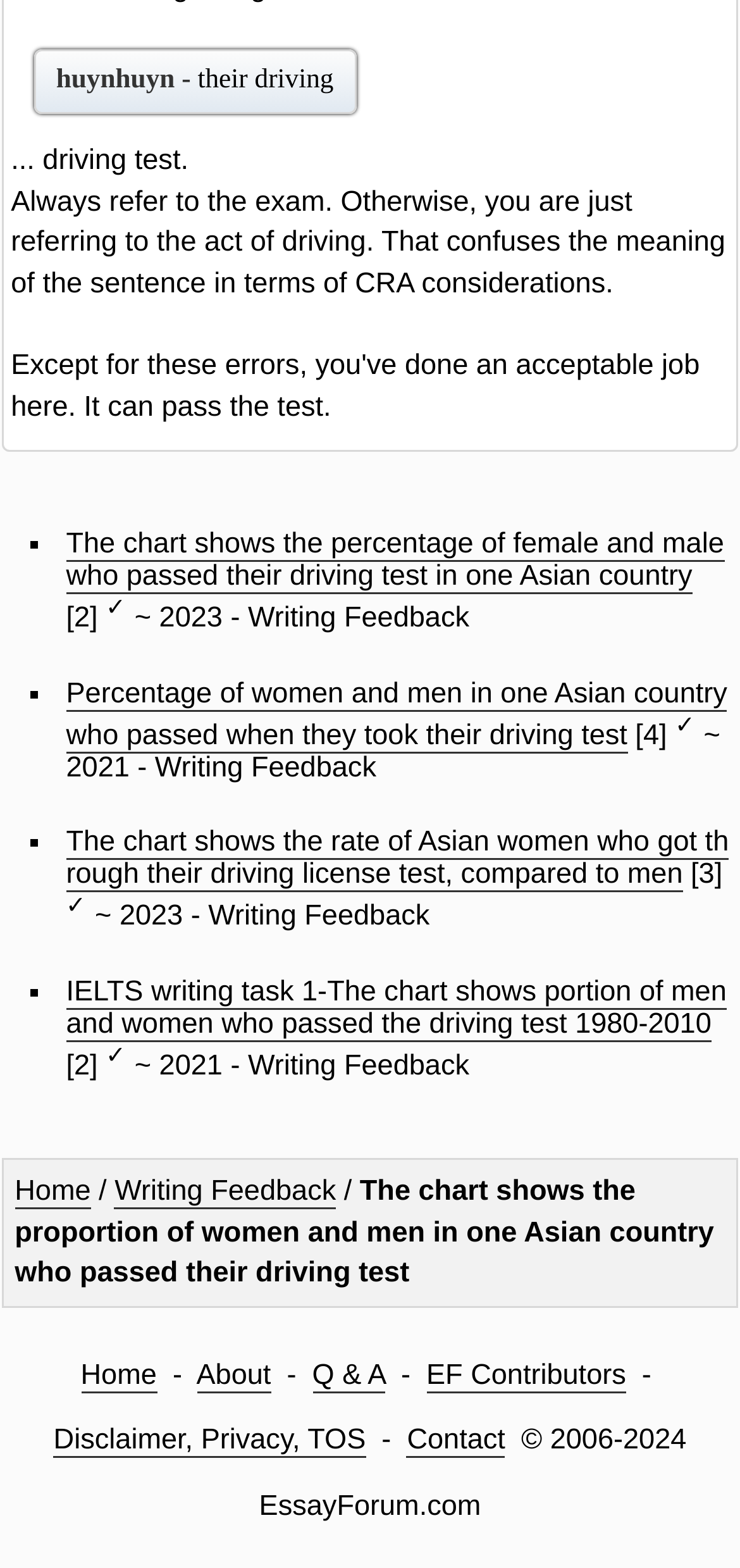Please identify the bounding box coordinates for the region that you need to click to follow this instruction: "View Xiaomi news".

None